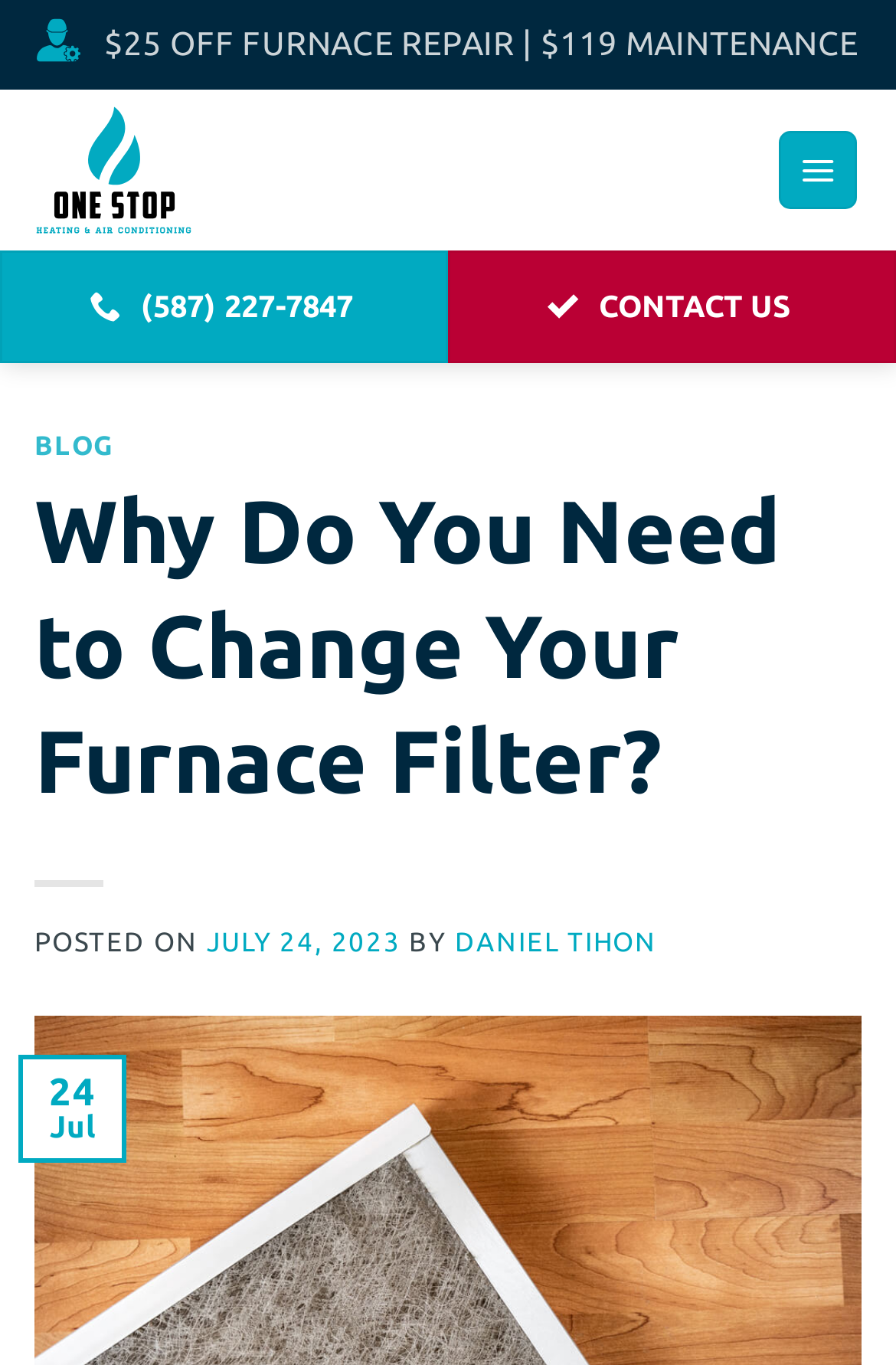Pinpoint the bounding box coordinates of the clickable area needed to execute the instruction: "learn how to replace furnace filter". The coordinates should be specified as four float numbers between 0 and 1, i.e., [left, top, right, bottom].

[0.038, 0.927, 0.962, 0.959]